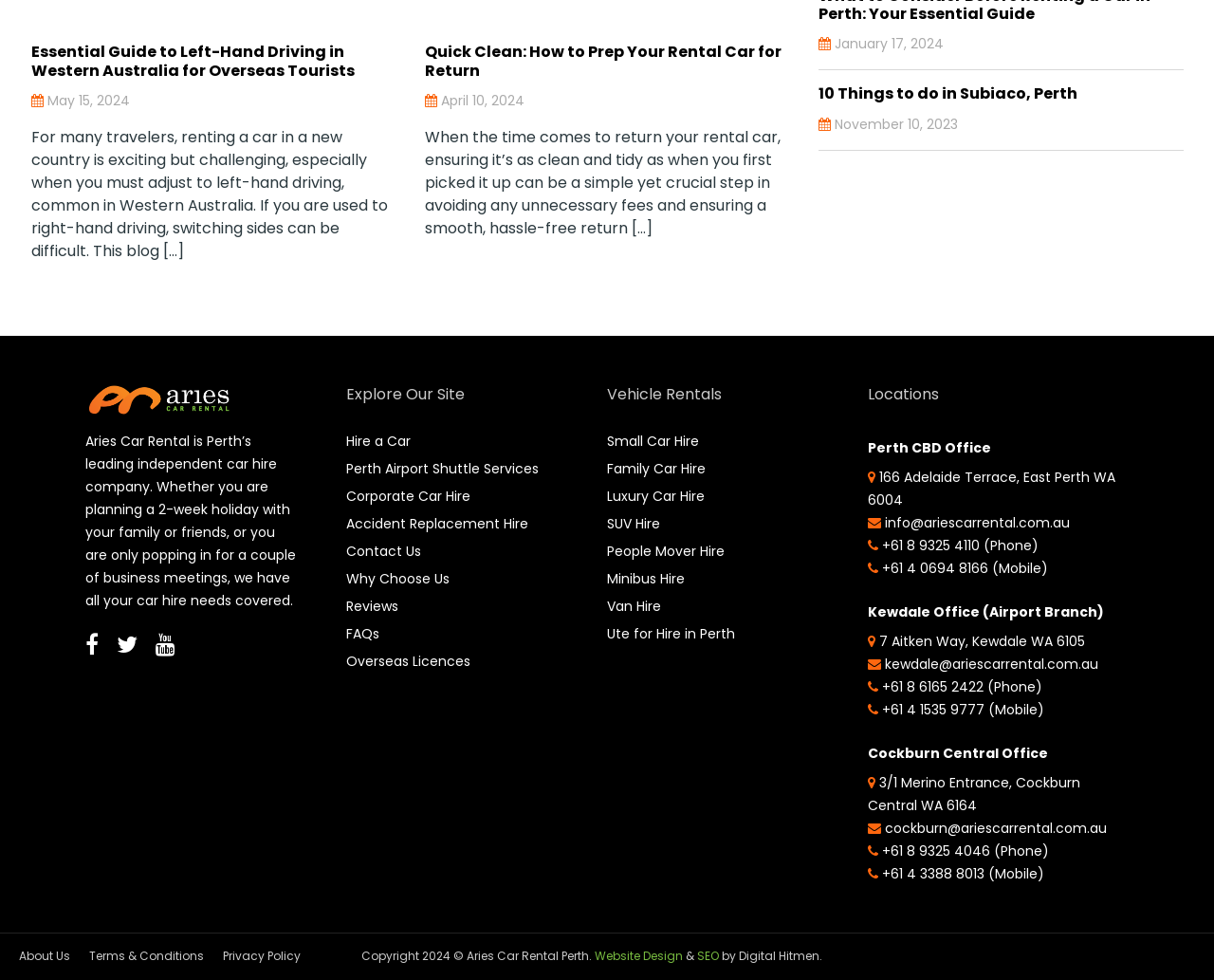Kindly determine the bounding box coordinates of the area that needs to be clicked to fulfill this instruction: "Click on 'Small Car Hire'".

[0.5, 0.44, 0.576, 0.46]